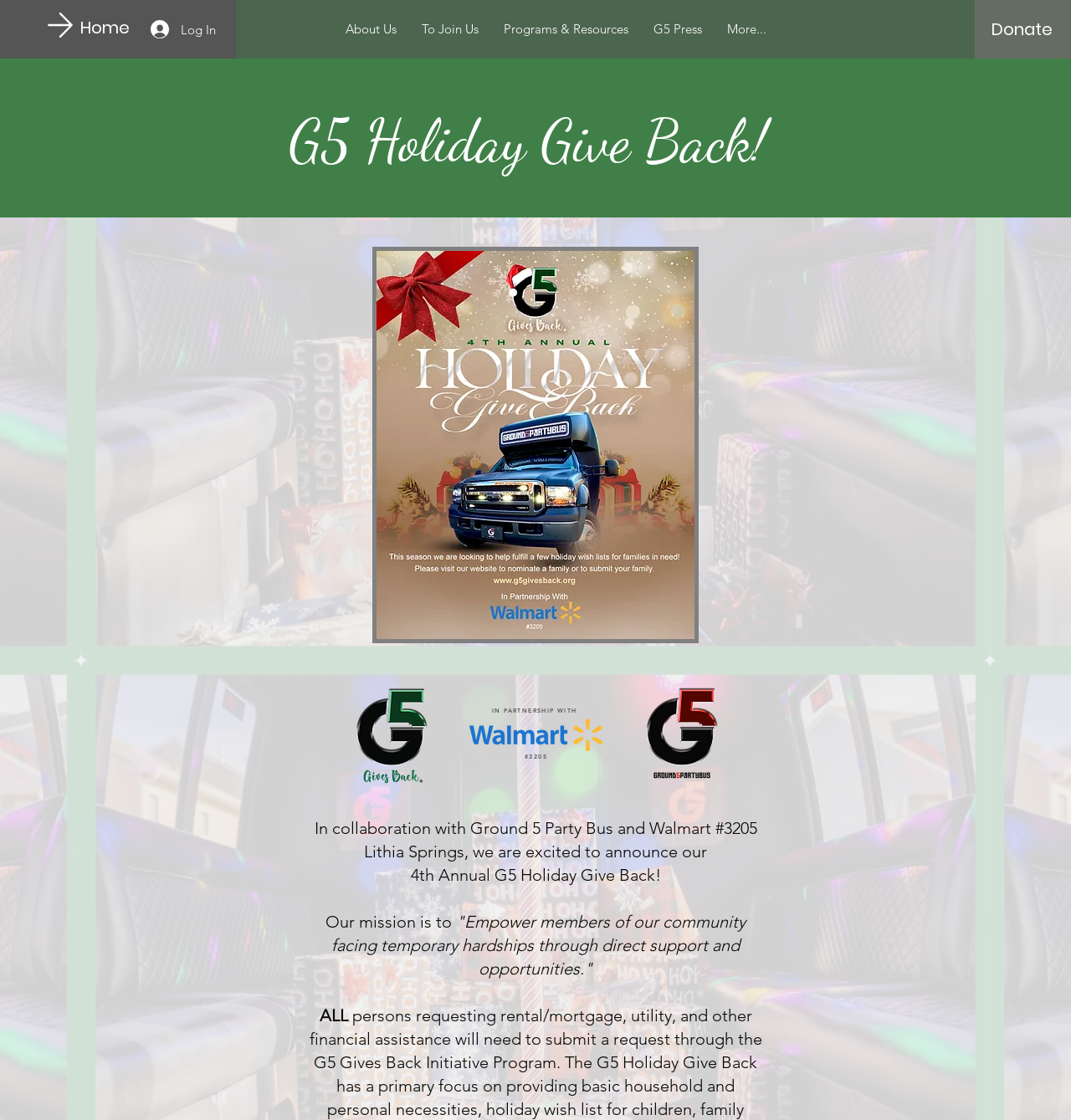Provide the bounding box coordinates of the HTML element described as: "Log In". The bounding box coordinates should be four float numbers between 0 and 1, i.e., [left, top, right, bottom].

[0.13, 0.013, 0.213, 0.039]